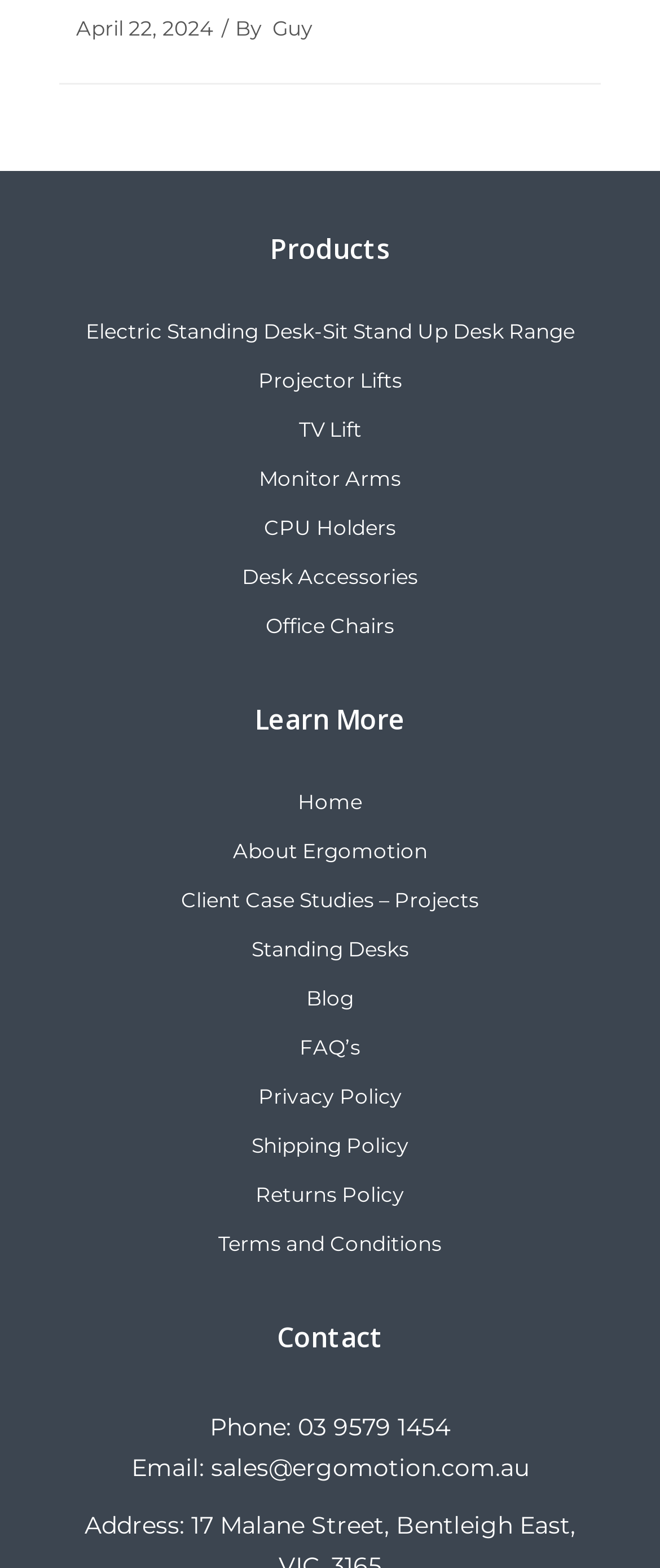Identify the bounding box coordinates of the part that should be clicked to carry out this instruction: "See more links".

None